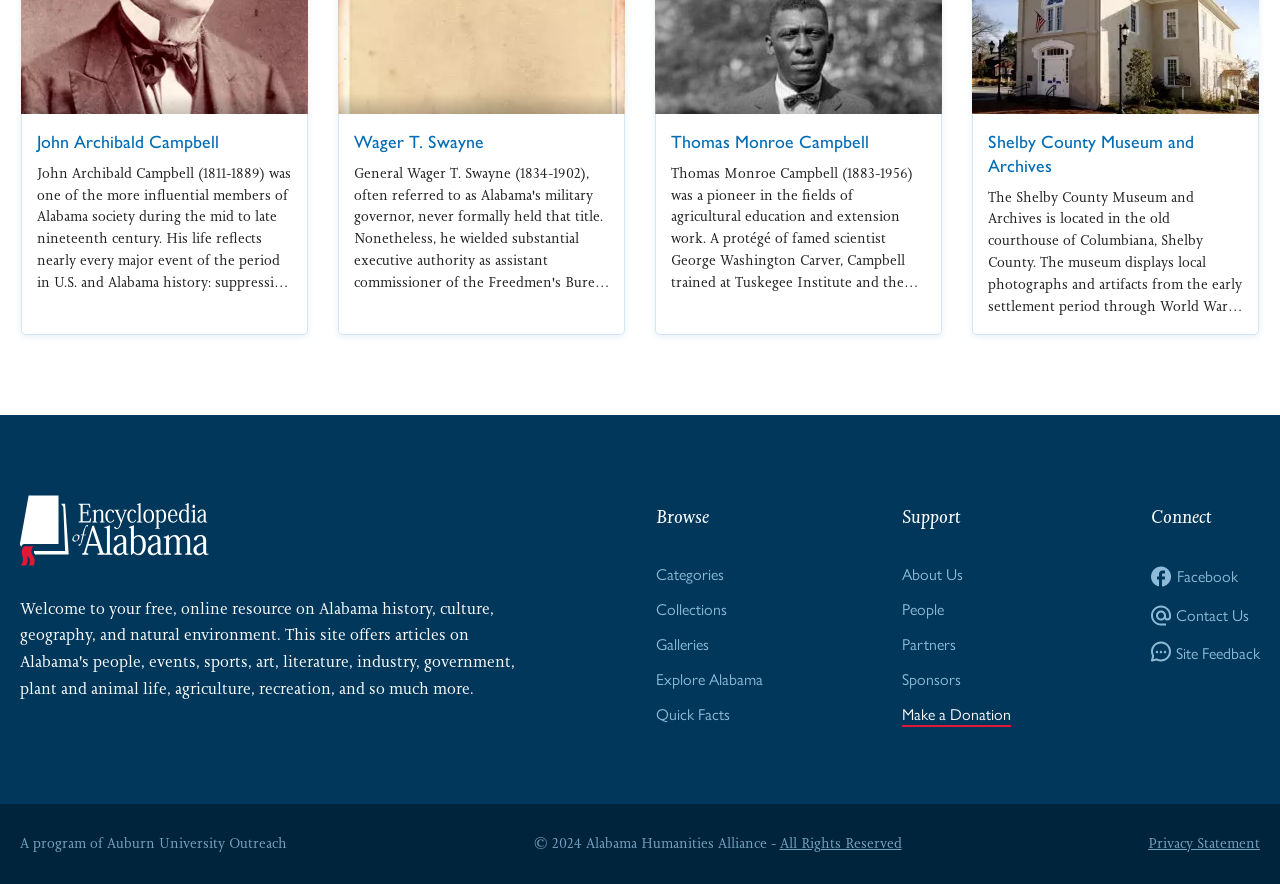Respond with a single word or phrase for the following question: 
How many social media links are on the webpage?

1